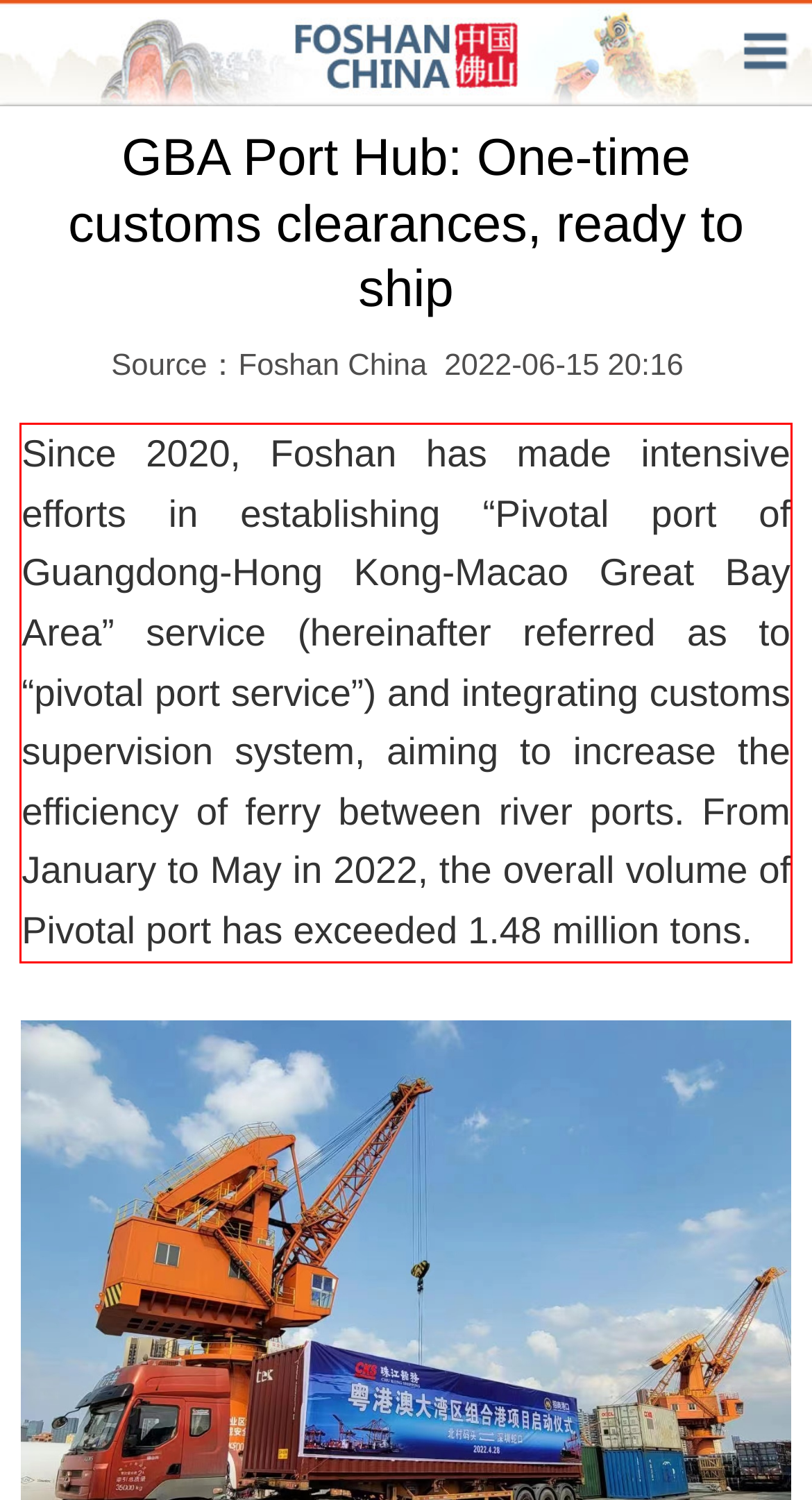You are provided with a screenshot of a webpage that includes a red bounding box. Extract and generate the text content found within the red bounding box.

Since 2020, Foshan has made intensive efforts in establishing “Pivotal port of Guangdong-Hong Kong-Macao Great Bay Area” service (hereinafter referred as to “pivotal port service”) and integrating customs supervision system, aiming to increase the efficiency of ferry between river ports. From January to May in 2022, the overall volume of Pivotal port has exceeded 1.48 million tons.